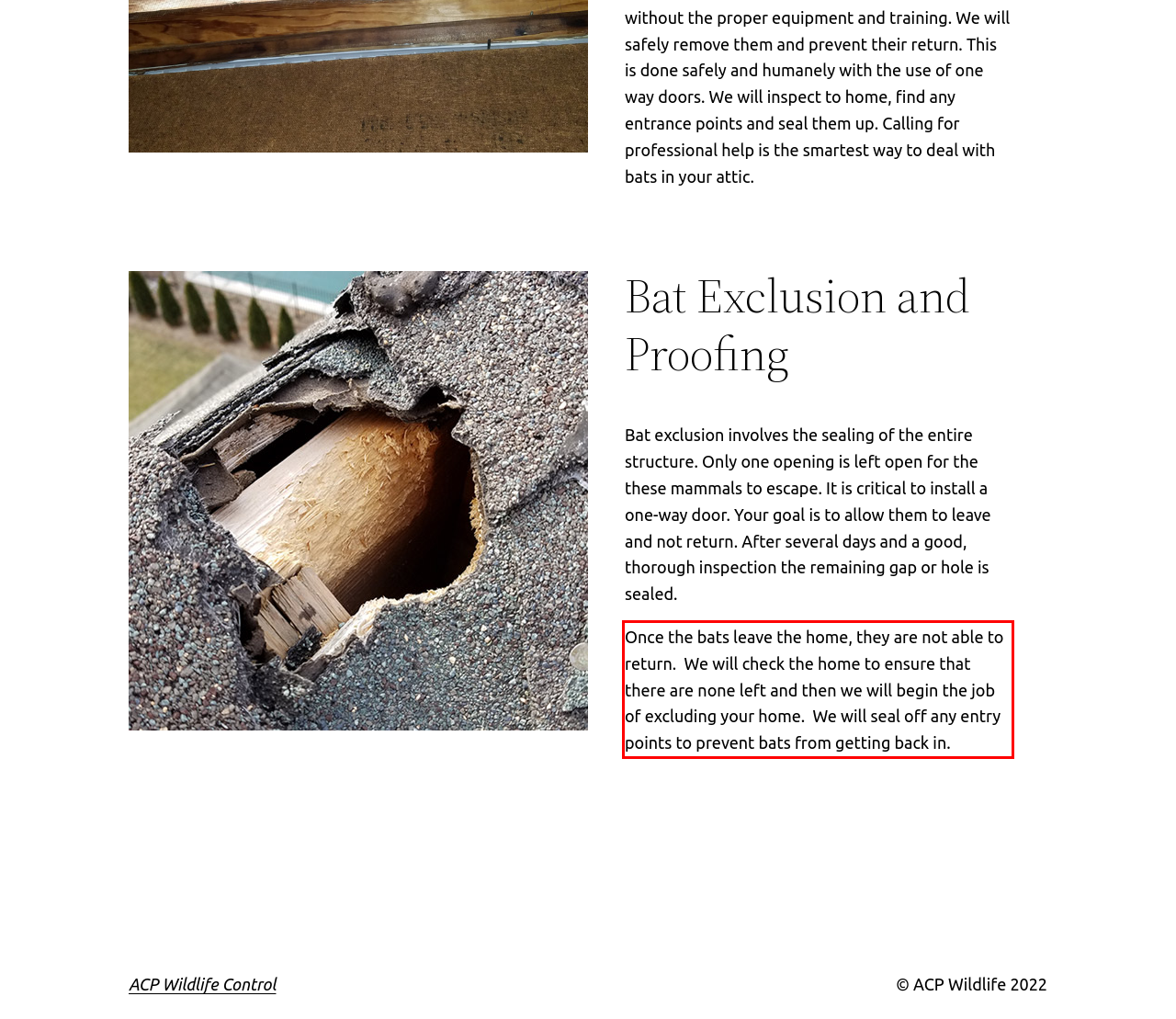Please look at the screenshot provided and find the red bounding box. Extract the text content contained within this bounding box.

Once the bats leave the home, they are not able to return. We will check the home to ensure that there are none left and then we will begin the job of excluding your home. We will seal off any entry points to prevent bats from getting back in.